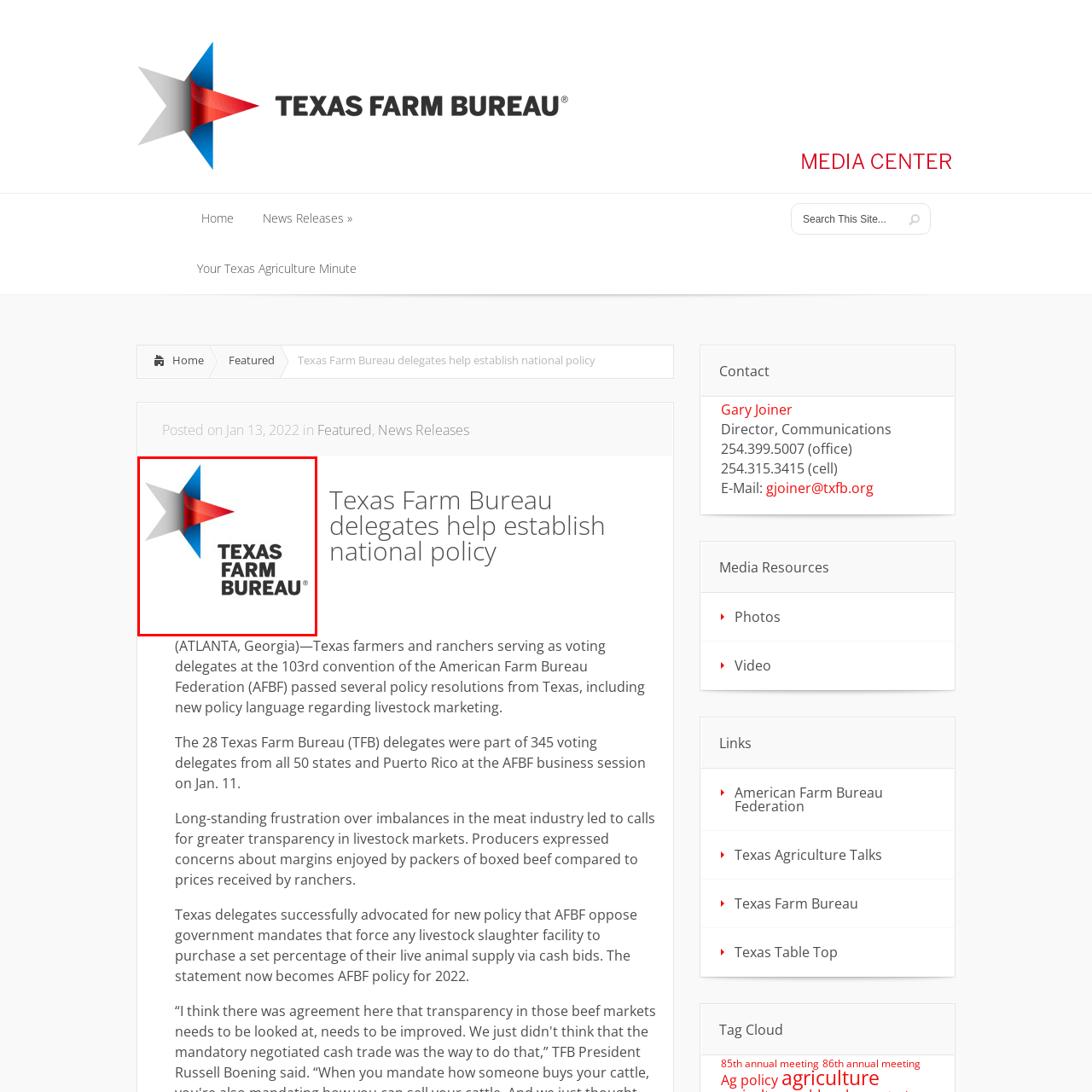Give a detailed caption for the image that is encased within the red bounding box.

The image showcases the logo of the Texas Farm Bureau, prominently featuring a stylized star adorned with a vibrant red ribbon. The star, composed of grey and blue sections, symbolizes Texas pride and agriculture, while the bold typography directly below reads "TEXAS FARM BUREAU®." This emblem represents the organization’s commitment to advocating for Texas farmers and ranchers, serving as a key resource for agricultural policy and community support in the state. The logo emphasizes the Bureau's identity and mission within the agricultural sector.